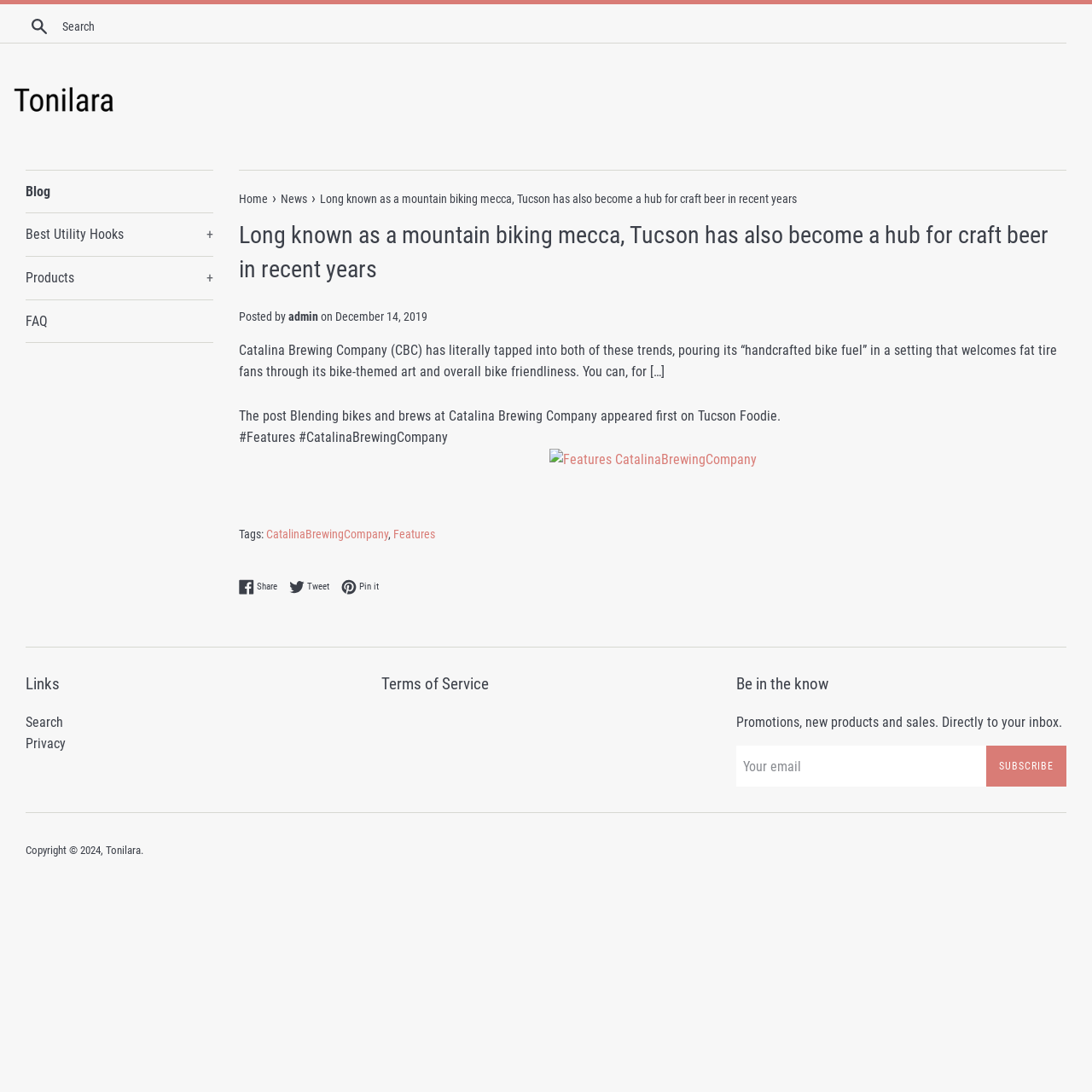Use a single word or phrase to answer the question: What is the theme of the art in the brewing company?

bike-themed